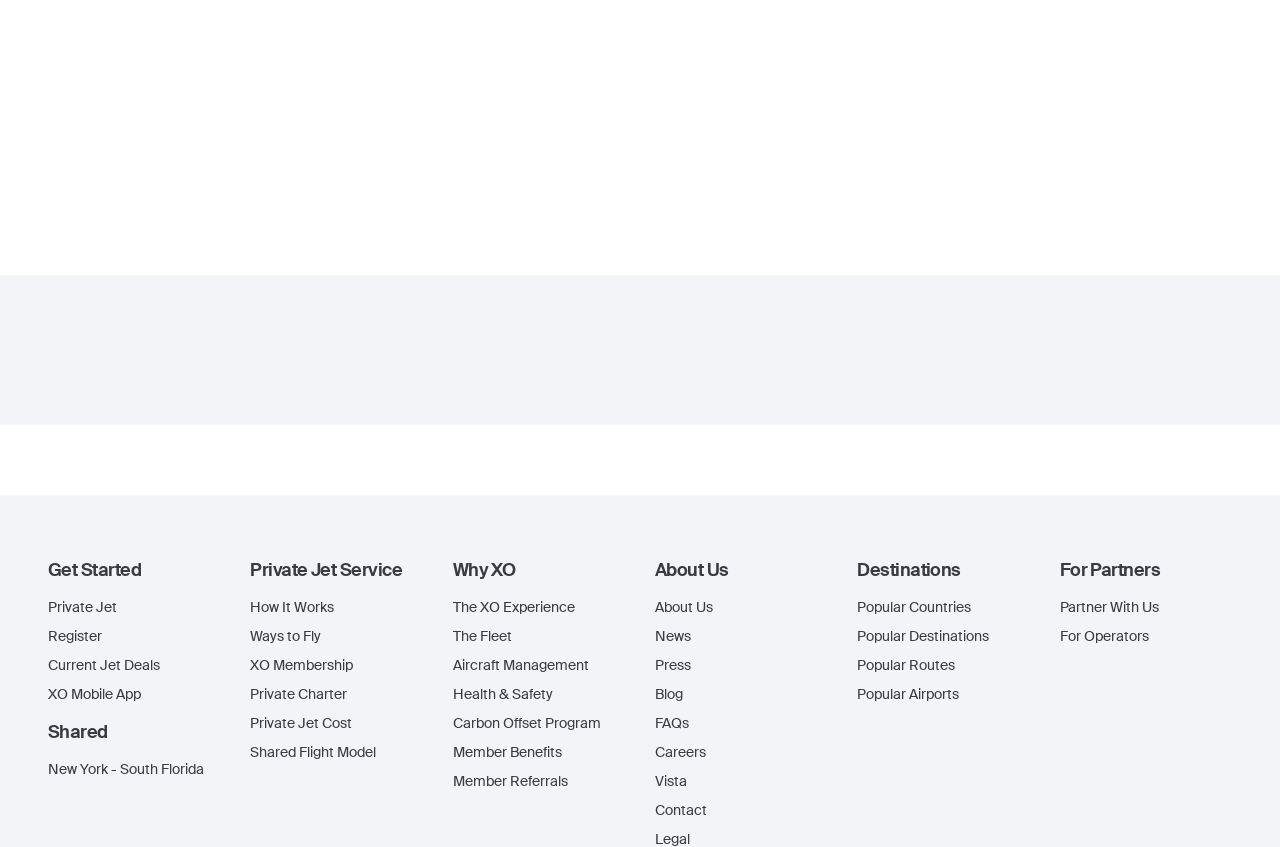Please locate the bounding box coordinates of the region I need to click to follow this instruction: "Register for private jet service".

[0.038, 0.739, 0.08, 0.764]